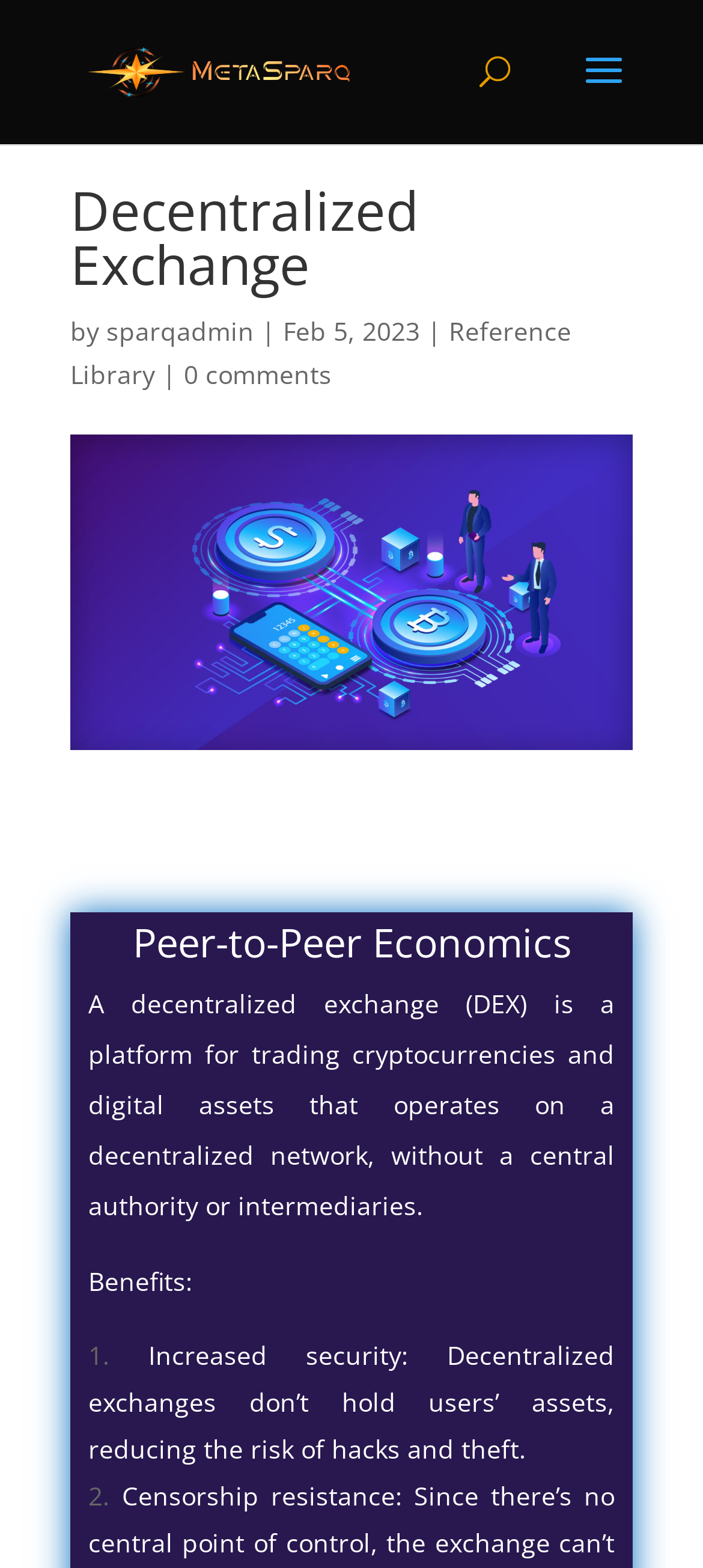What is the platform for trading mentioned on the webpage?
Please provide a single word or phrase as your answer based on the screenshot.

Cryptocurrencies and digital assets